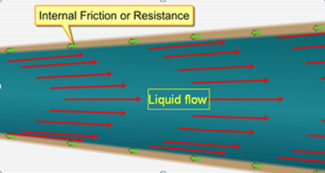Provide a single word or phrase to answer the given question: 
What is the term prominently displayed in the center?

Liquid flow